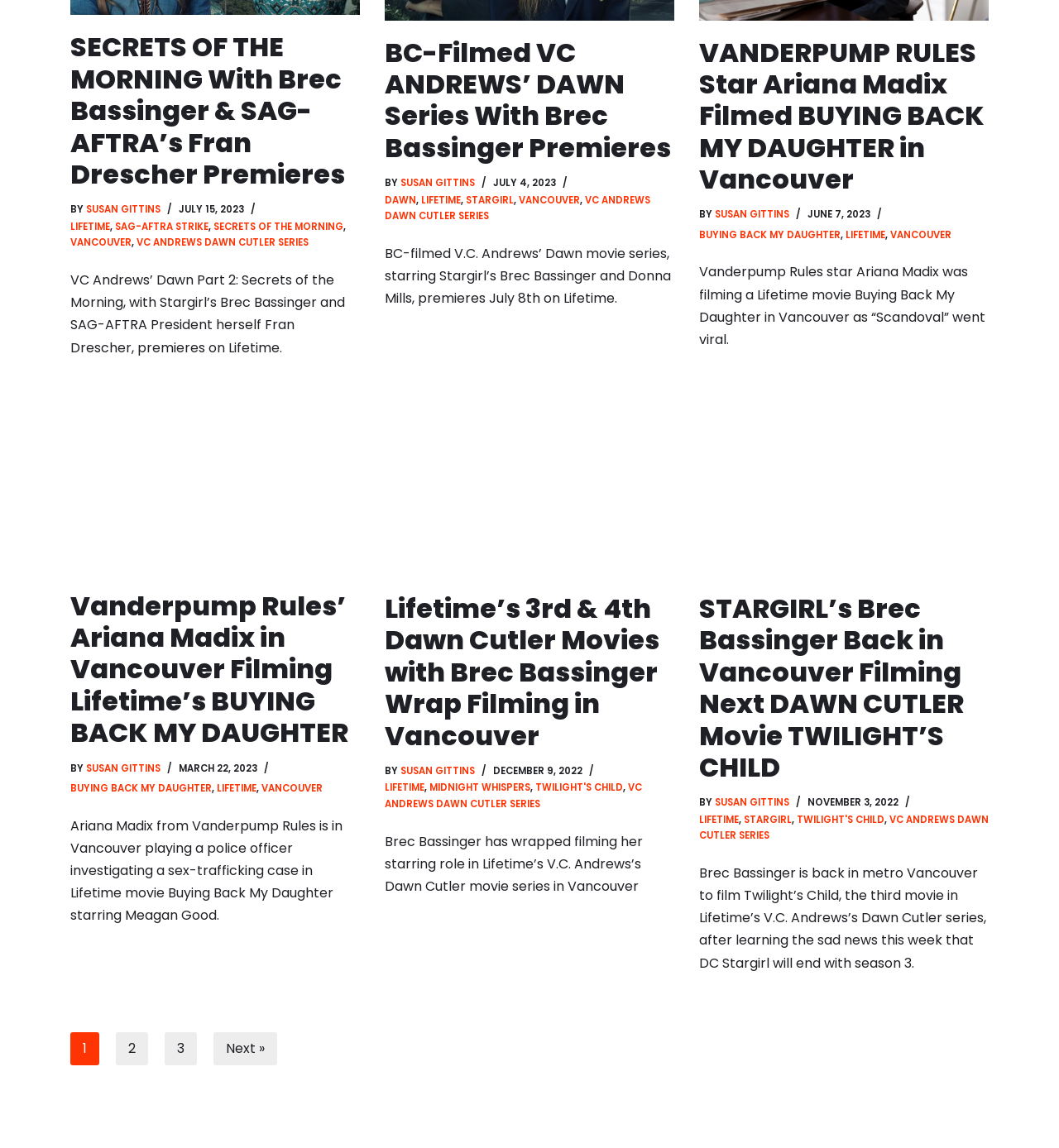Find the bounding box coordinates of the area that needs to be clicked in order to achieve the following instruction: "Click on the link to read about SECRETS OF THE MORNING With Brec Bassinger & SAG-AFTRA’s Fran Drescher Premieres". The coordinates should be specified as four float numbers between 0 and 1, i.e., [left, top, right, bottom].

[0.066, 0.025, 0.326, 0.168]